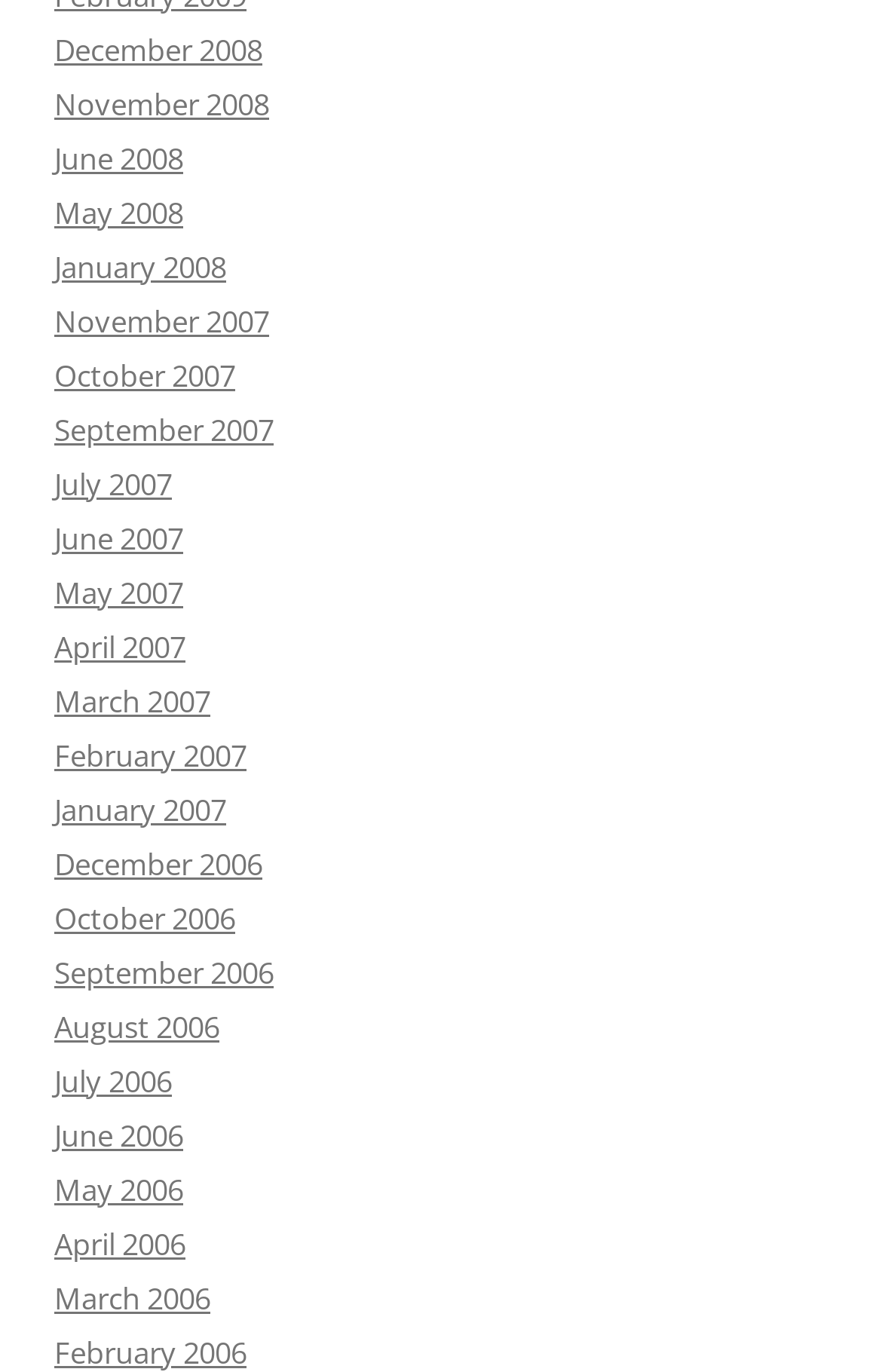Determine the bounding box coordinates of the clickable element to complete this instruction: "check May 2007". Provide the coordinates in the format of four float numbers between 0 and 1, [left, top, right, bottom].

[0.062, 0.416, 0.208, 0.446]